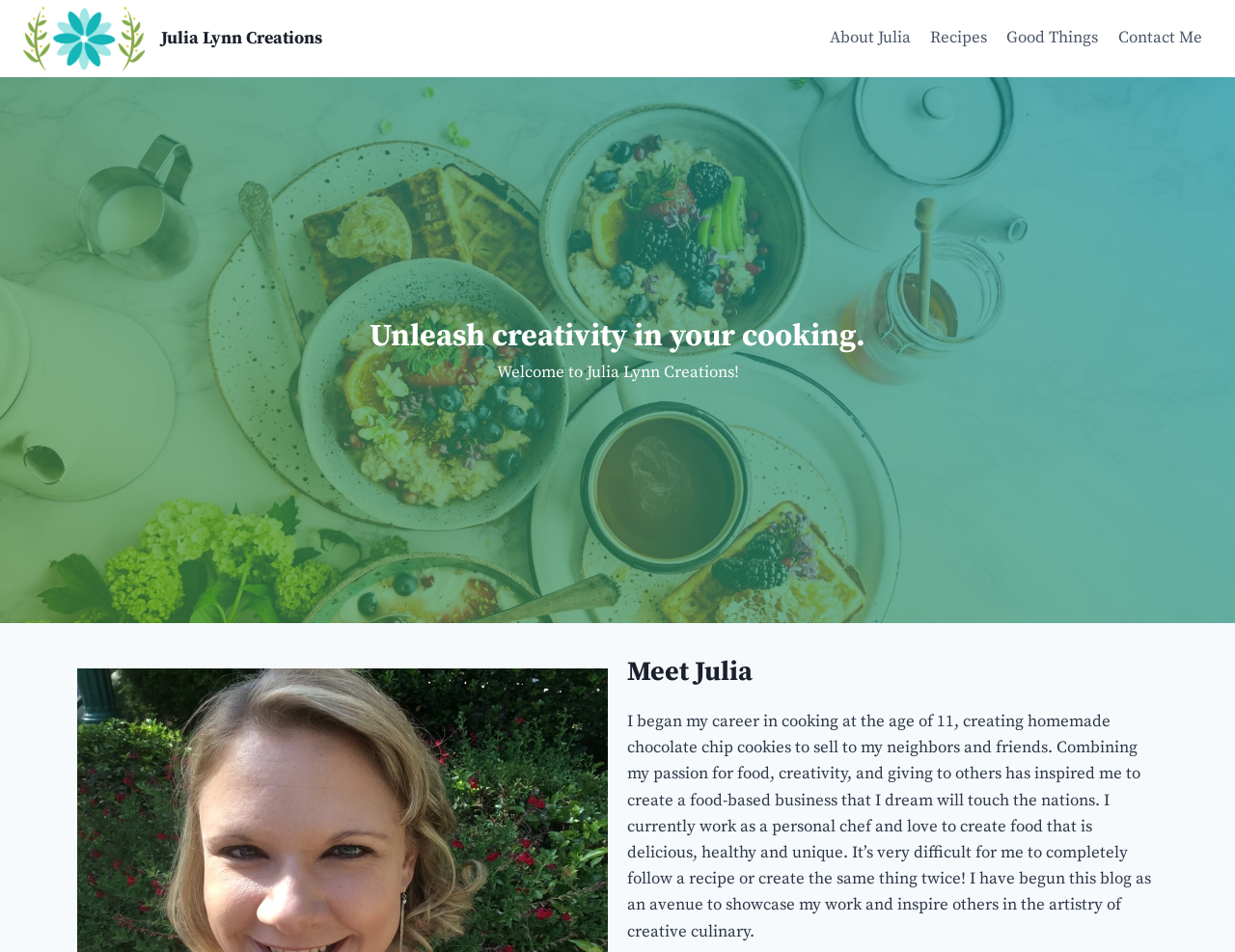What is the name of the personal chef?
Give a detailed response to the question by analyzing the screenshot.

The name of the personal chef can be inferred from the text 'Meet Julia' which is a heading element, and also from the text 'I began my career in cooking at the age of 11...' which is a part of Julia's introduction.